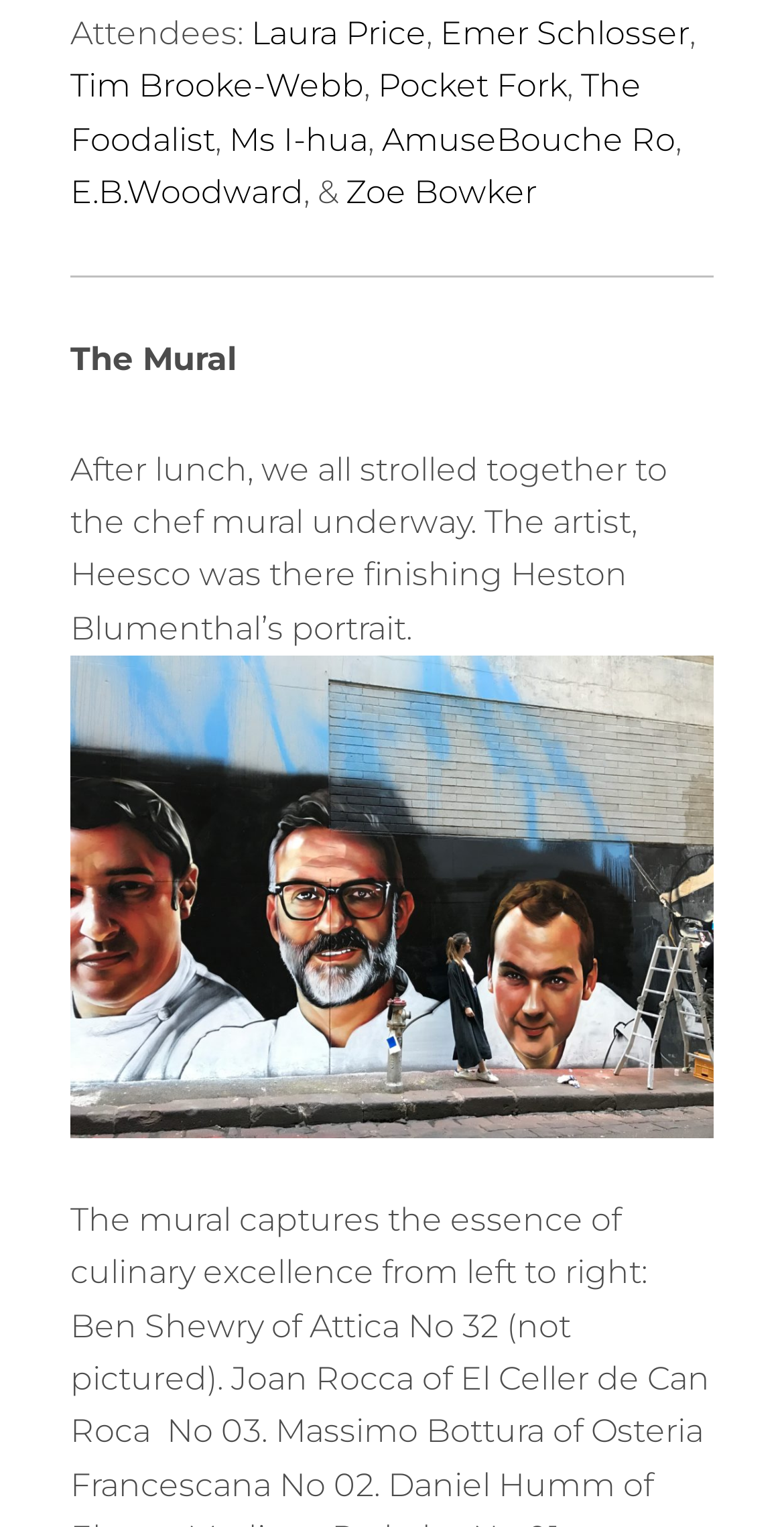Determine the bounding box coordinates of the clickable region to execute the instruction: "contact the website owner". The coordinates should be four float numbers between 0 and 1, denoted as [left, top, right, bottom].

None